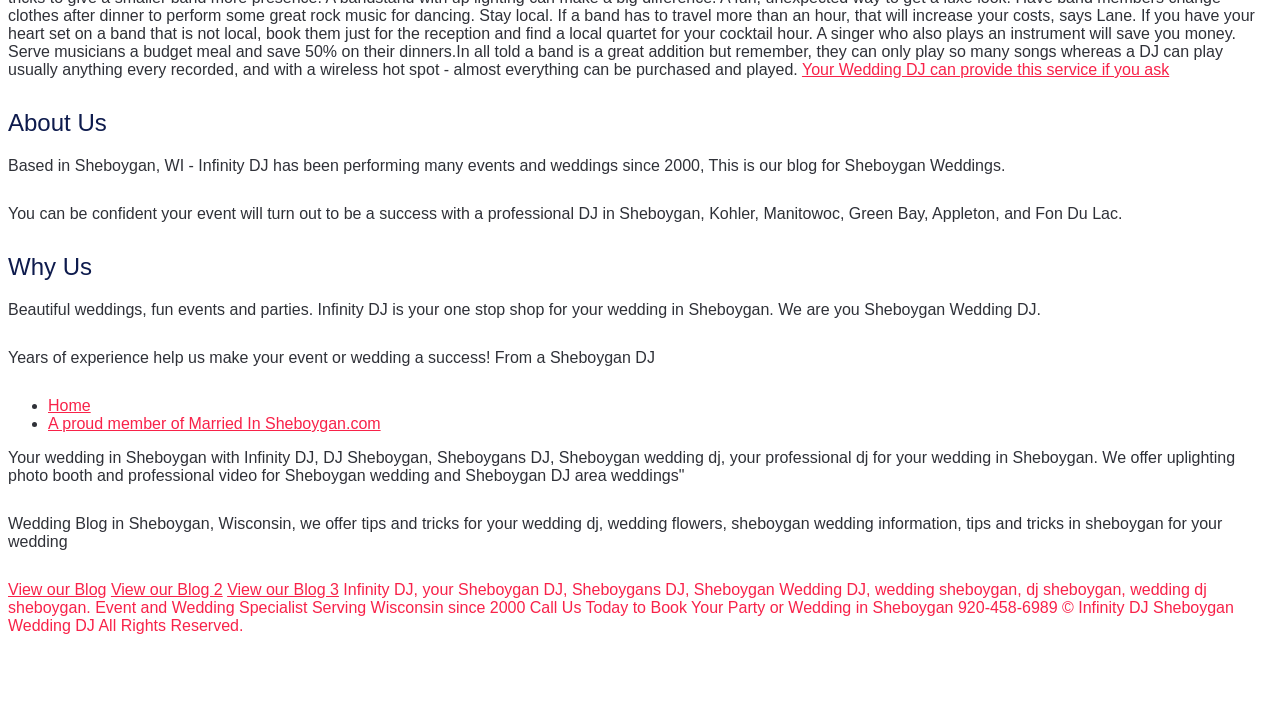Determine the bounding box coordinates for the HTML element described here: "920-458-6989".

[0.748, 0.908, 0.826, 0.932]